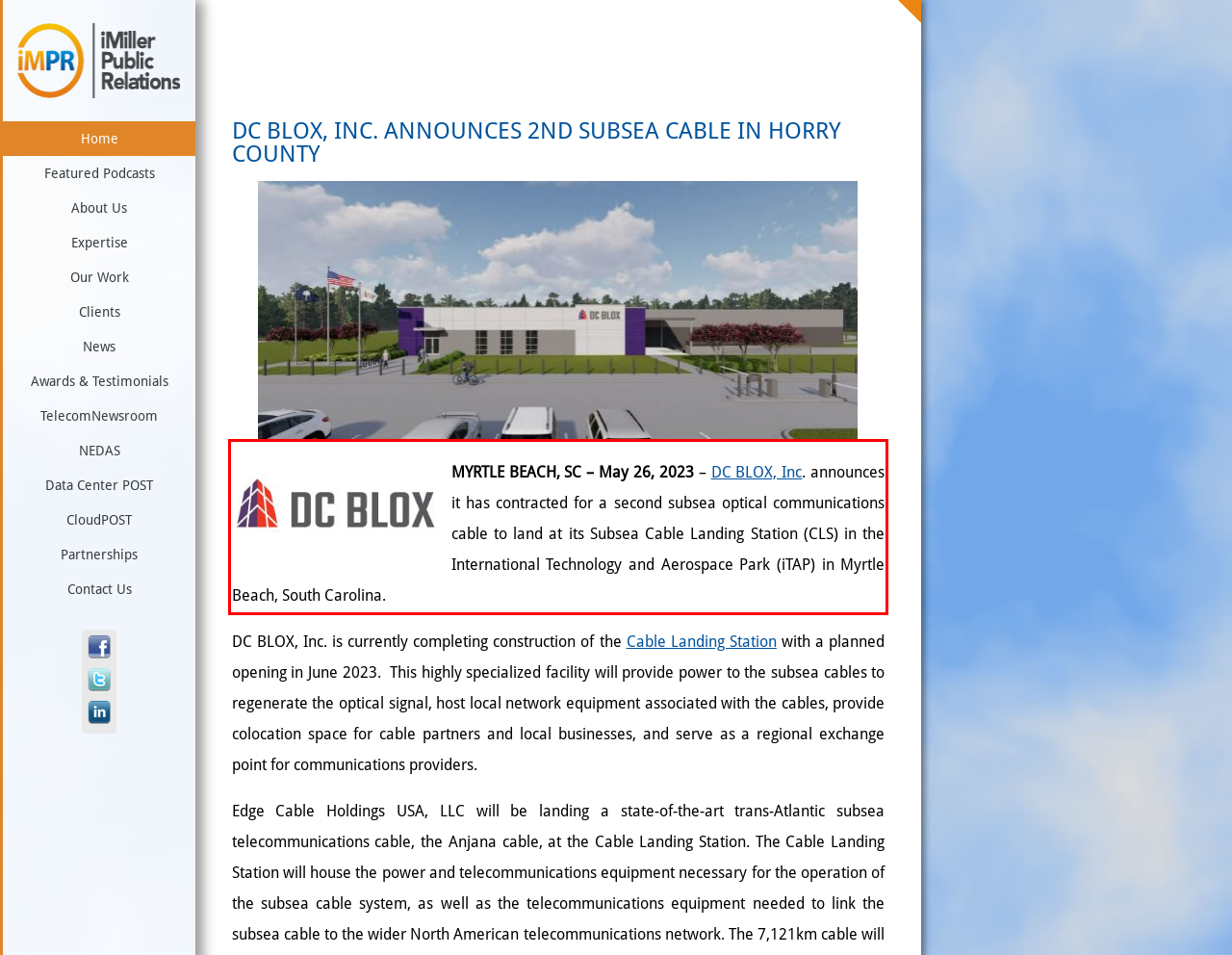View the screenshot of the webpage and identify the UI element surrounded by a red bounding box. Extract the text contained within this red bounding box.

MYRTLE BEACH, SC – May 26, 2023 – DC BLOX, Inc. announces it has contracted for a second subsea optical communications cable to land at its Subsea Cable Landing Station (CLS) in the International Technology and Aerospace Park (iTAP) in Myrtle Beach, South Carolina.